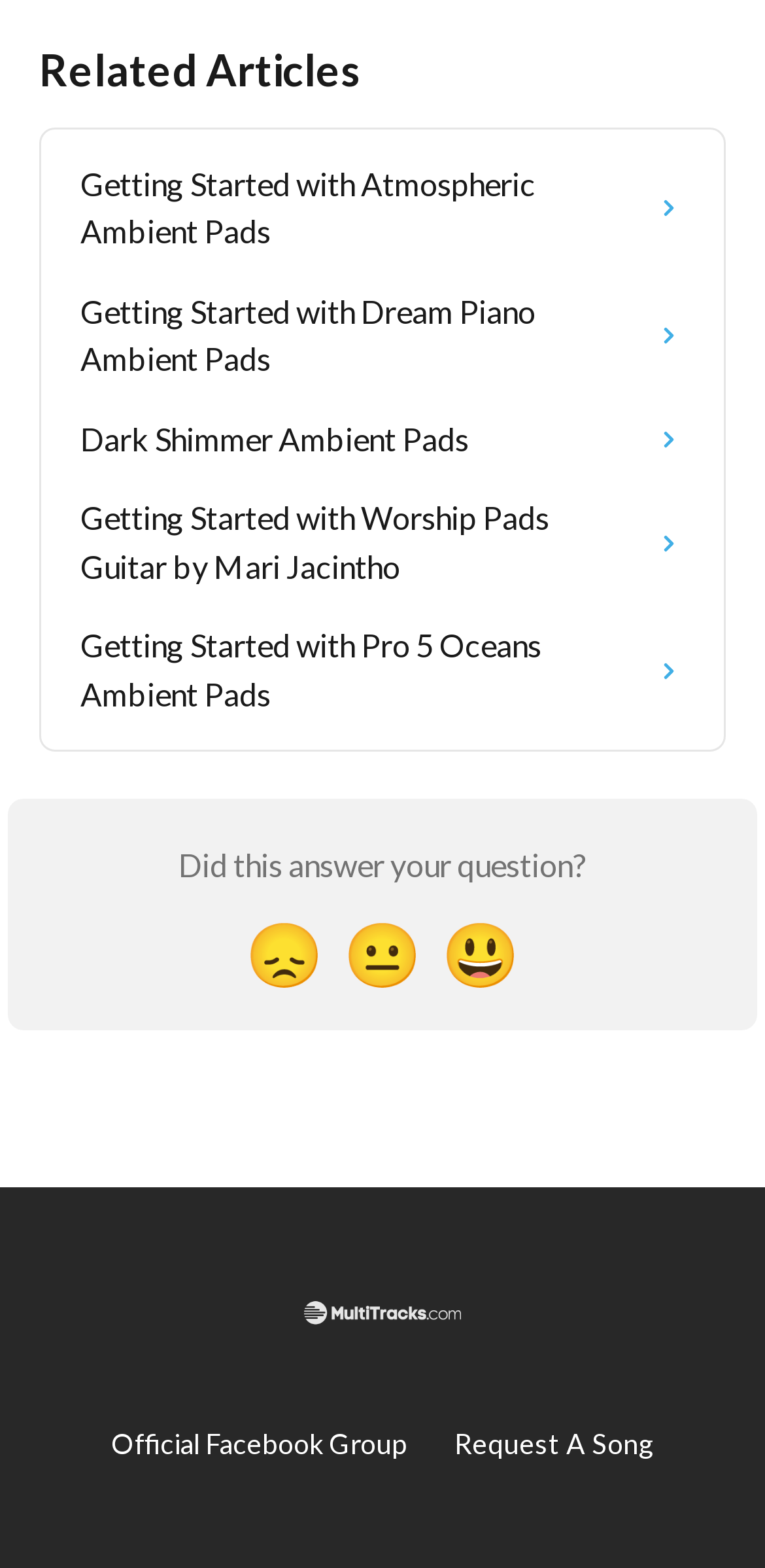What is the topic of the first related article?
Please answer using one word or phrase, based on the screenshot.

Atmospheric Ambient Pads